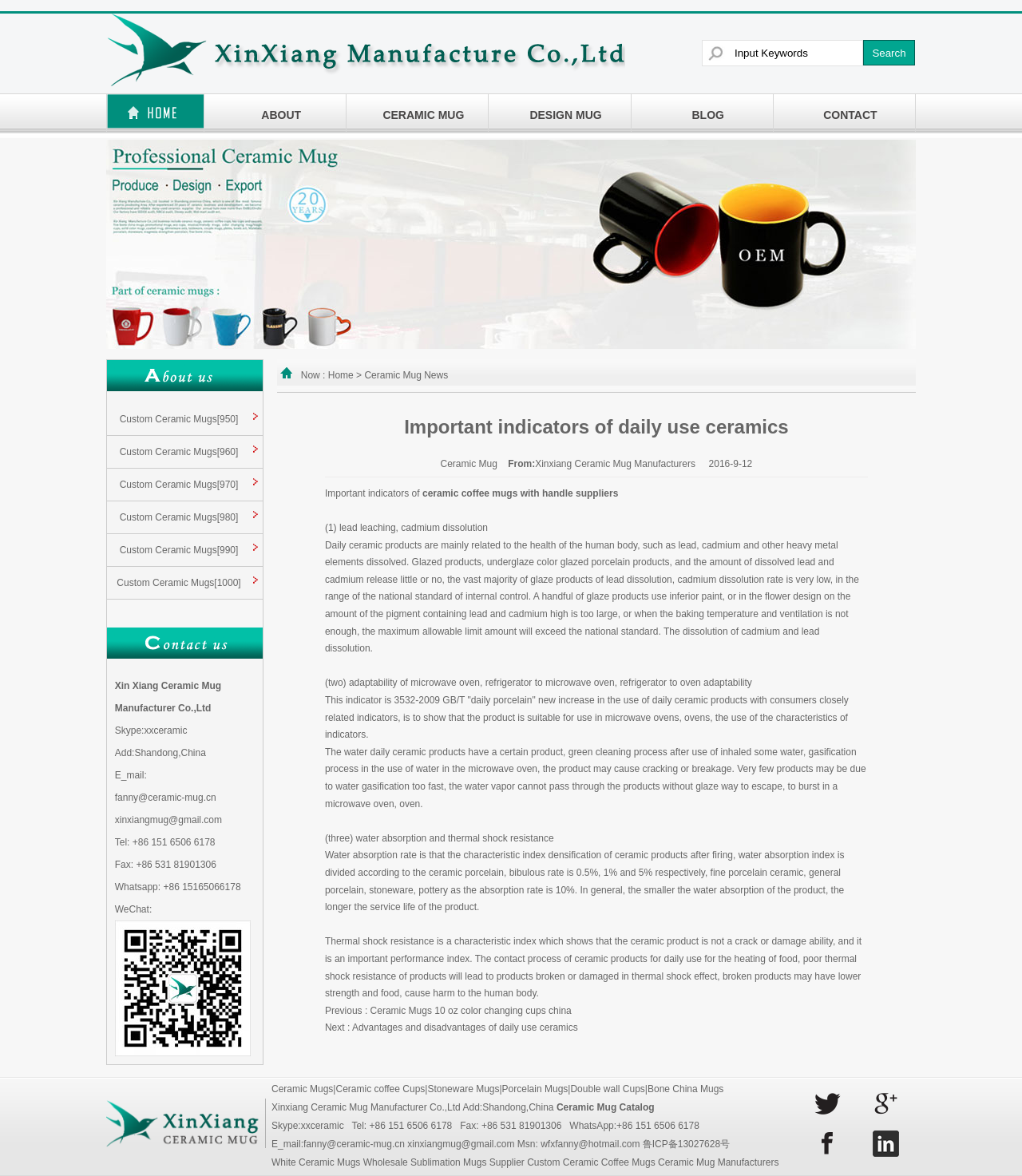Find the bounding box coordinates of the clickable area that will achieve the following instruction: "Click on ABOUT".

[0.244, 0.092, 0.295, 0.103]